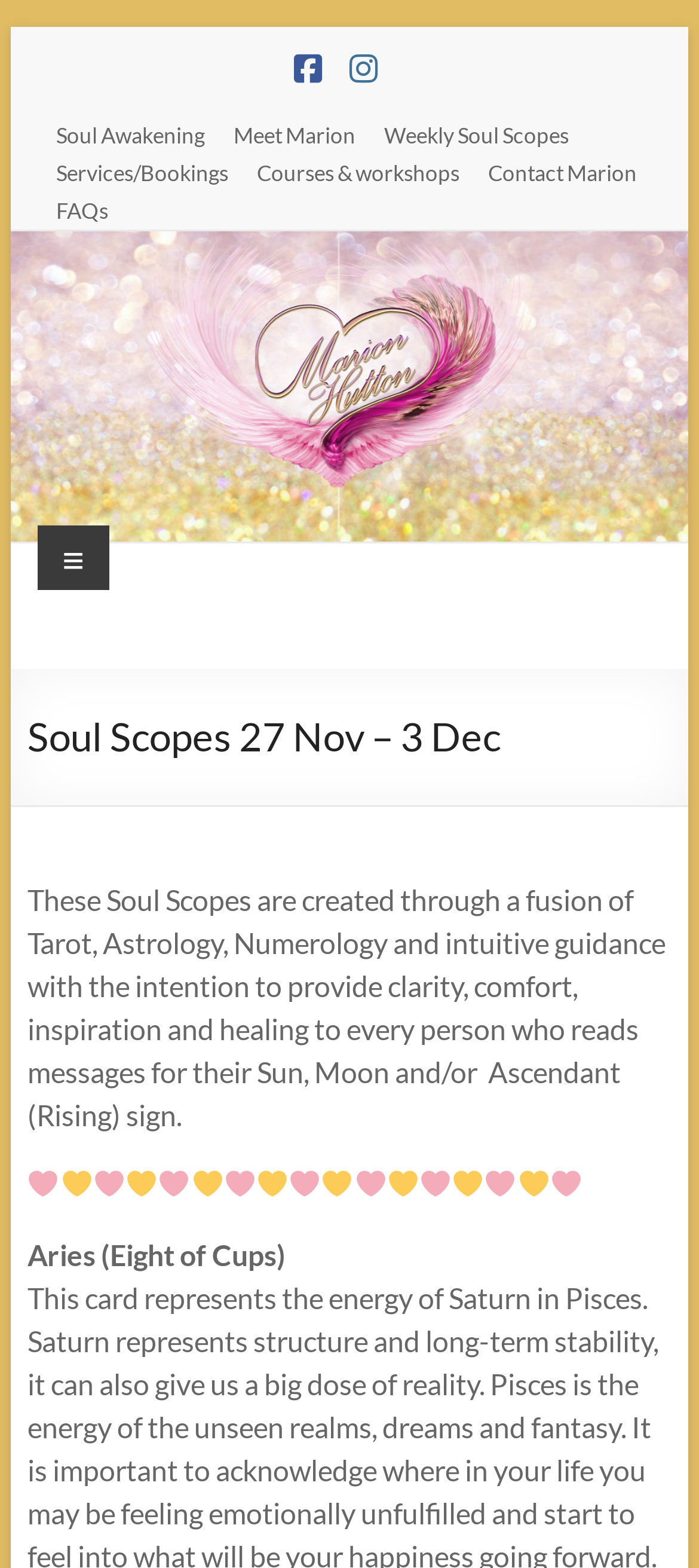Highlight the bounding box coordinates of the element you need to click to perform the following instruction: "Check the 'Aries (Eight of Cups)' message."

[0.039, 0.789, 0.408, 0.811]